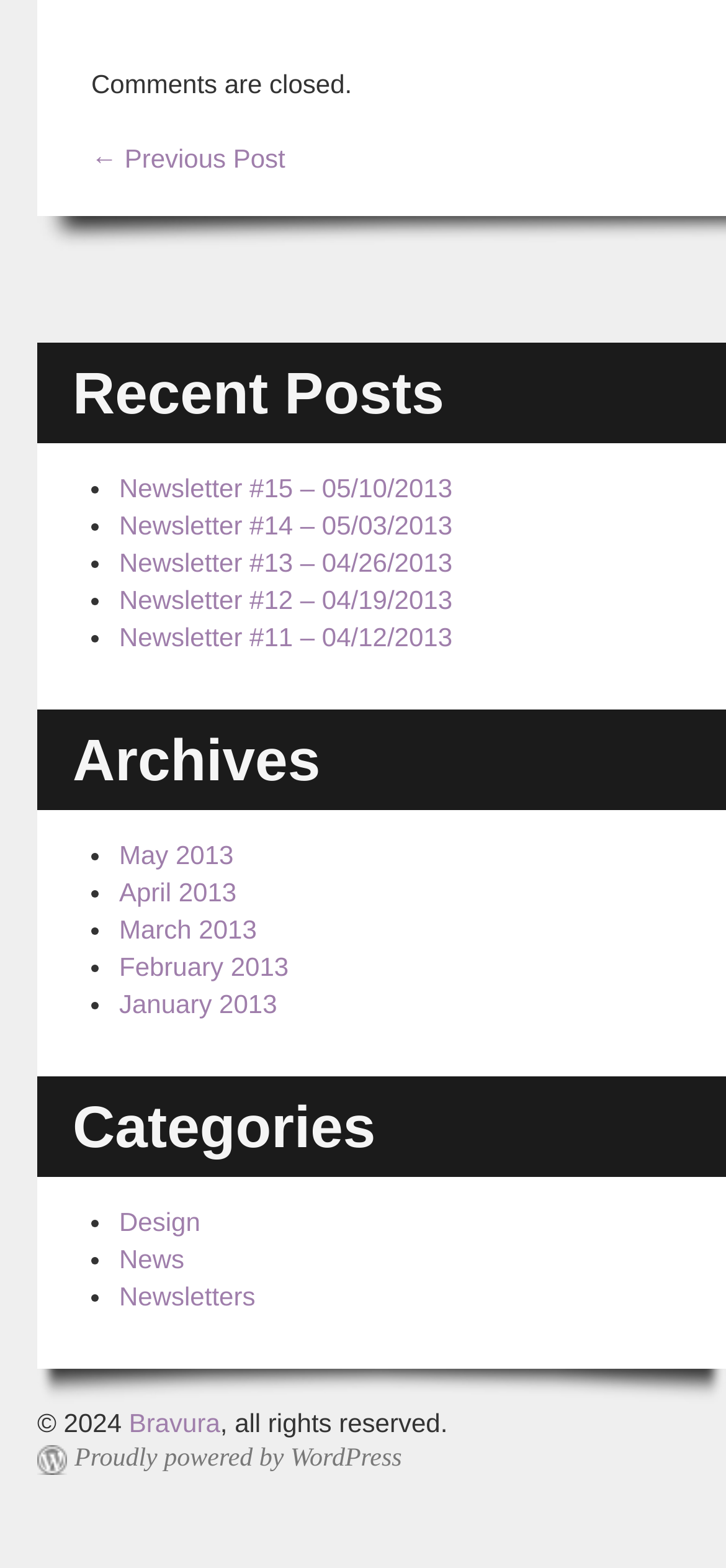Please identify the bounding box coordinates of the region to click in order to complete the task: "view newsletter 15". The coordinates must be four float numbers between 0 and 1, specified as [left, top, right, bottom].

[0.164, 0.301, 0.623, 0.32]